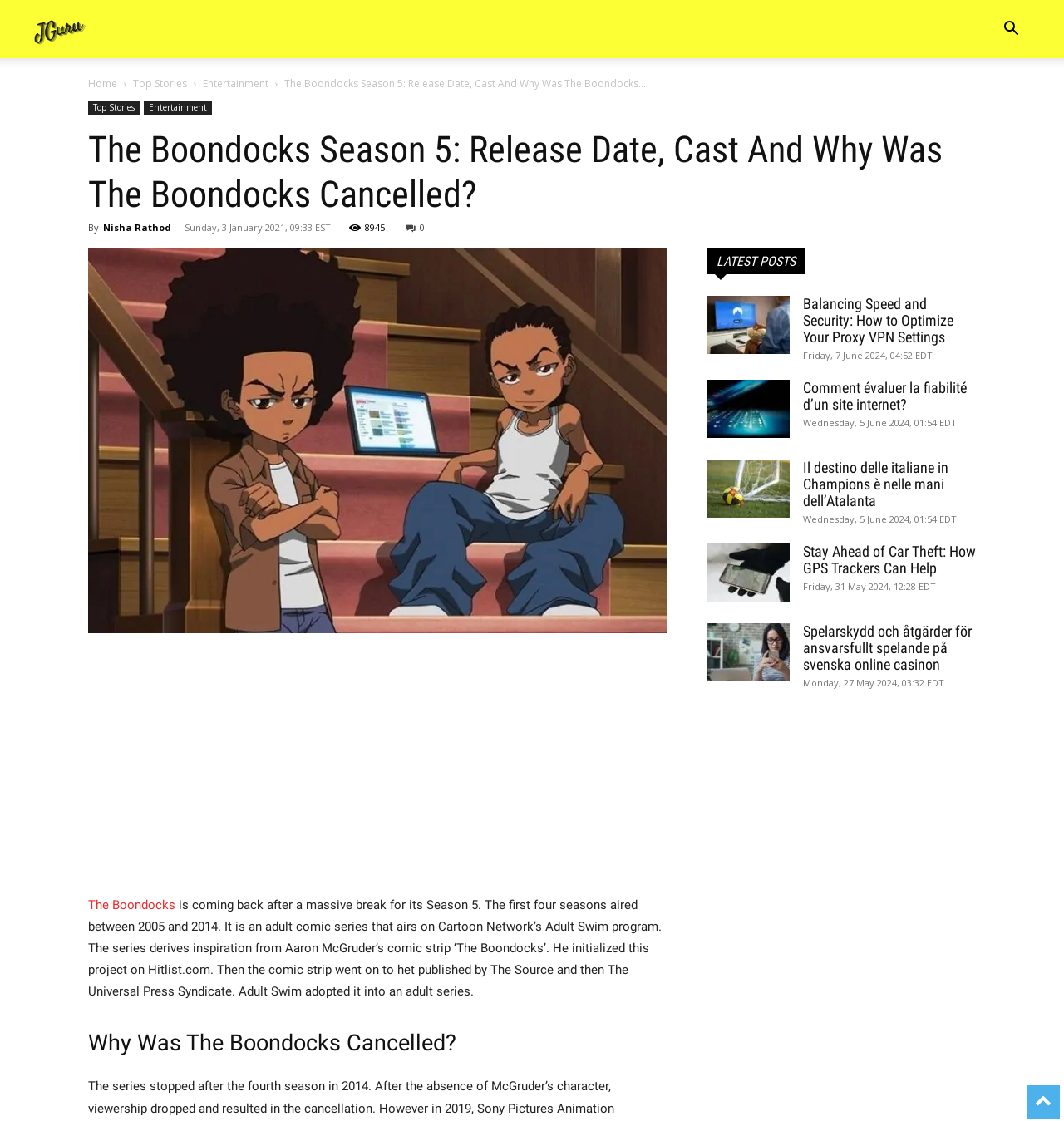What is the name of the author of the article?
Using the picture, provide a one-word or short phrase answer.

Nisha Rathod